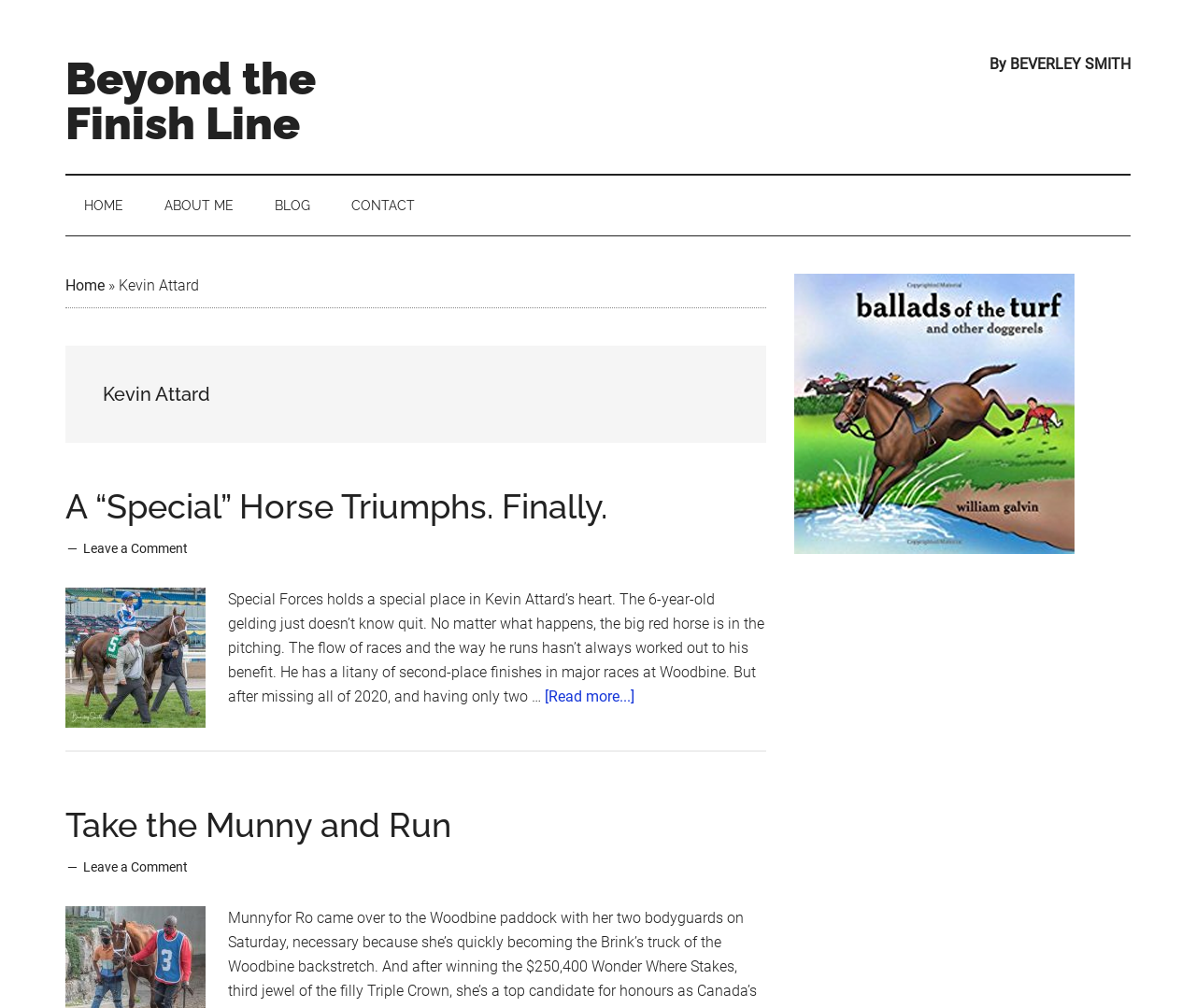Please pinpoint the bounding box coordinates for the region I should click to adhere to this instruction: "read more about Take the Munny and Run".

[0.055, 0.799, 0.377, 0.838]